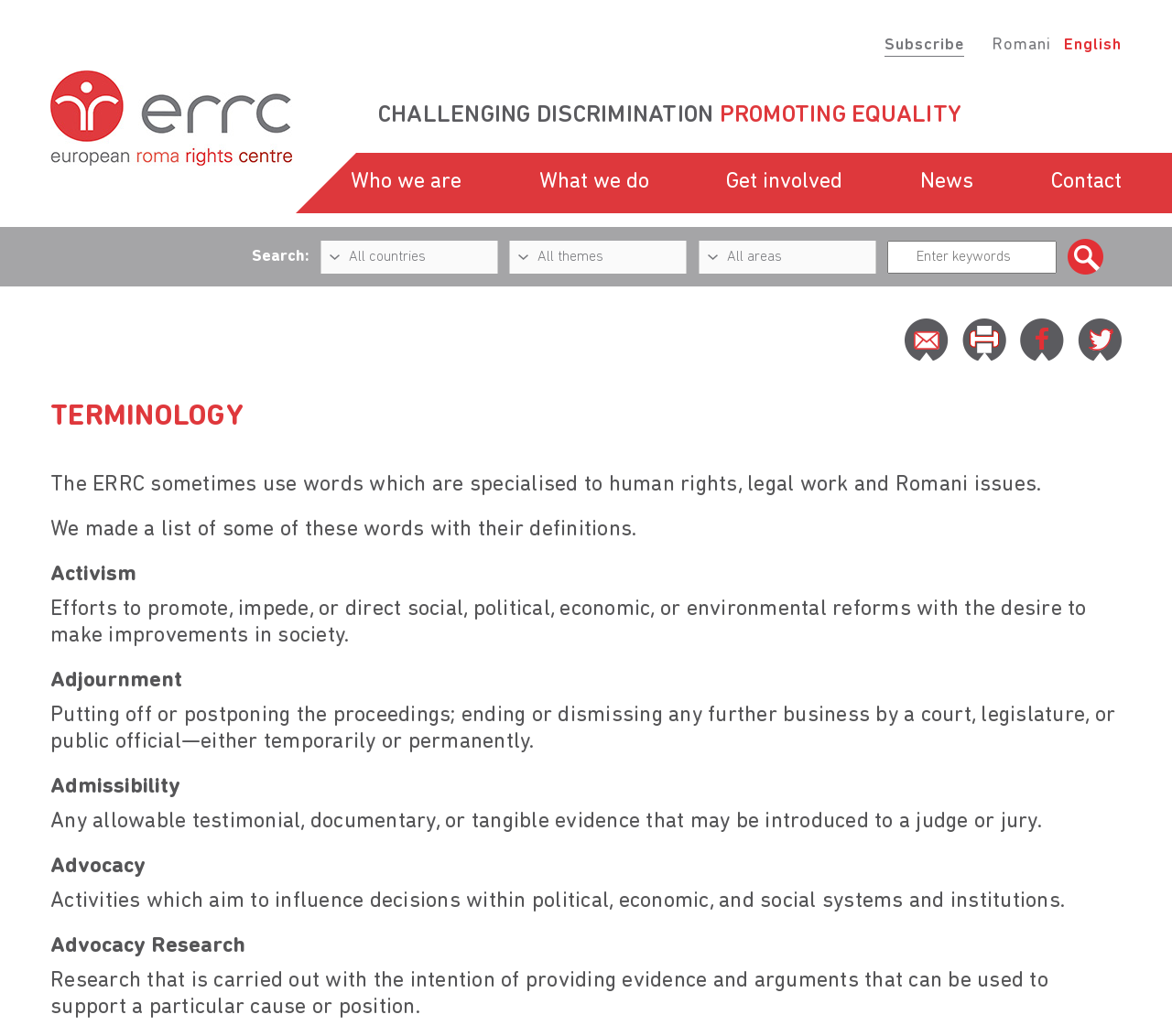Based on the image, provide a detailed and complete answer to the question: 
What is the purpose of the search bar?

The search bar is located below the main heading and has a textbox with the placeholder 'Enter keywords'. This suggests that the search bar is intended for users to search for specific keywords within the webpage or the organization's website.